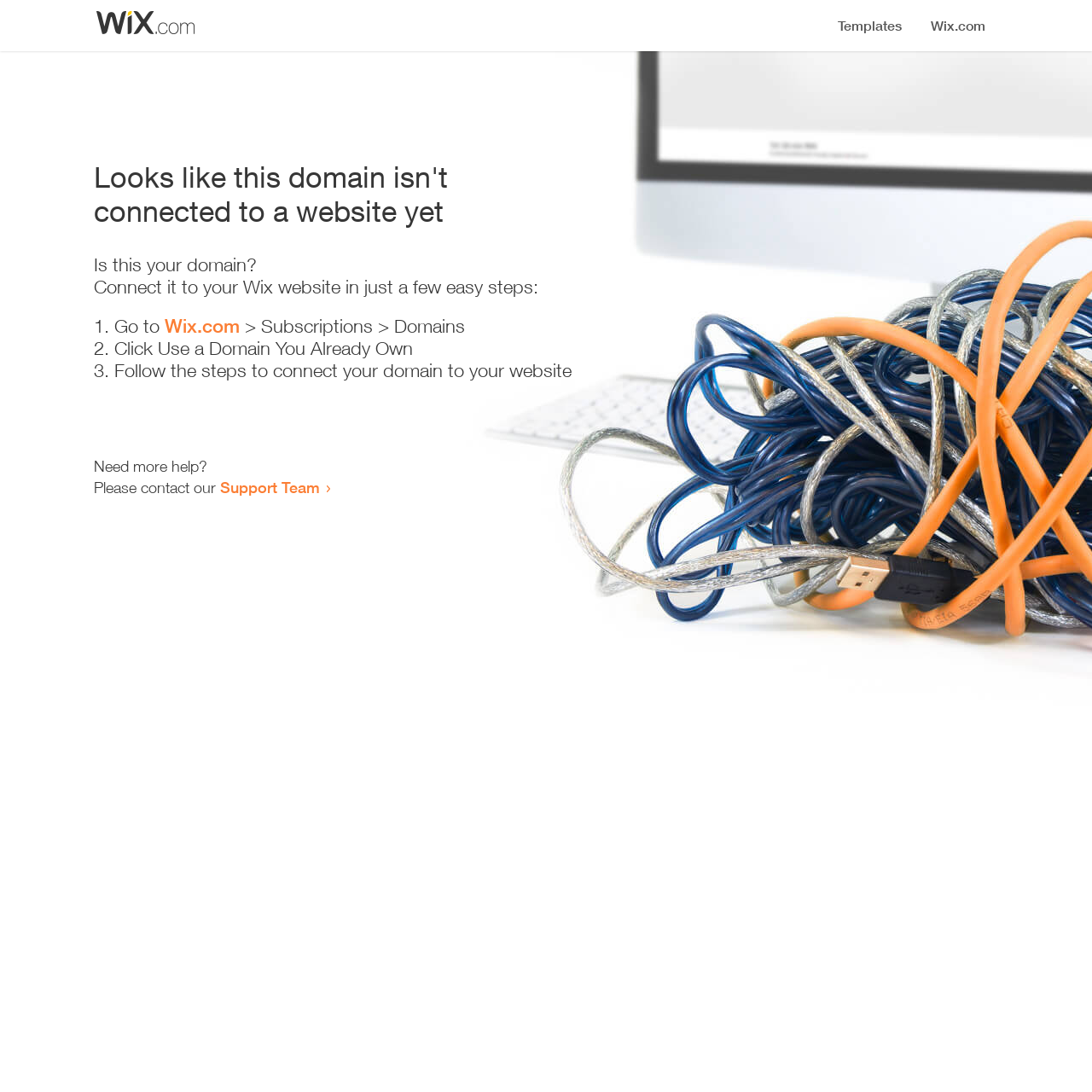What is the user trying to do with their domain?
Based on the screenshot, give a detailed explanation to answer the question.

The webpage provides instructions on how to connect the domain to a website, indicating that the user is trying to connect their domain to a website.